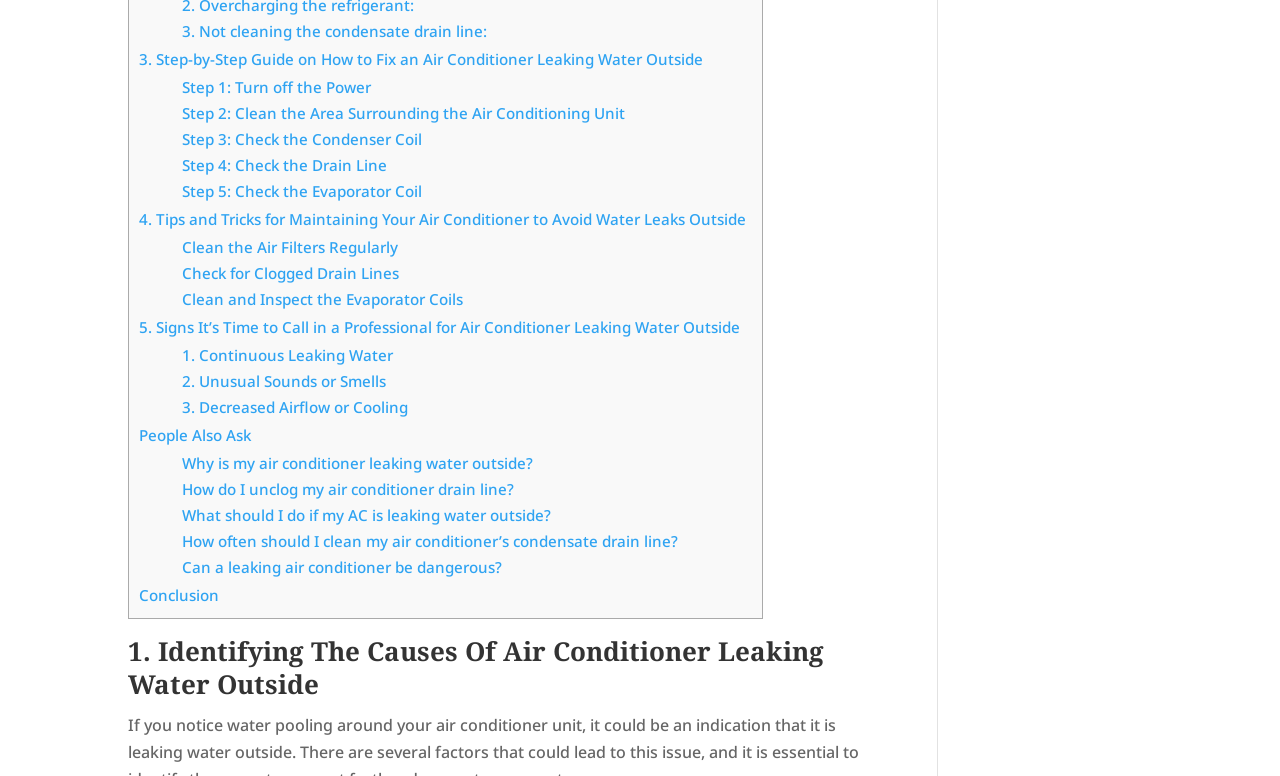Specify the bounding box coordinates for the region that must be clicked to perform the given instruction: "View 'Why is my air conditioner leaking water outside?'".

[0.142, 0.584, 0.416, 0.61]